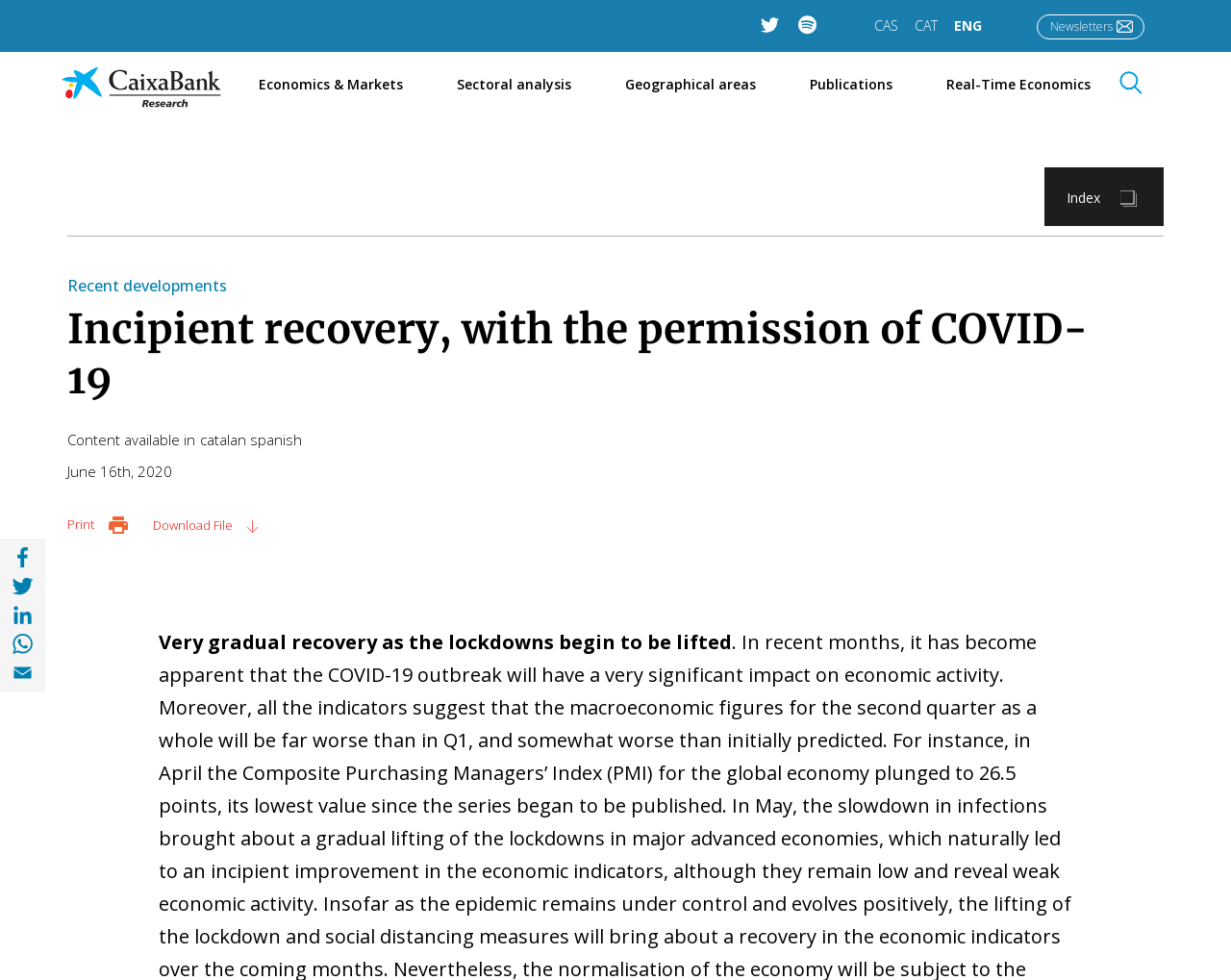What are the languages in which the content is available?
From the image, provide a succinct answer in one word or a short phrase.

Catalan and Spanish